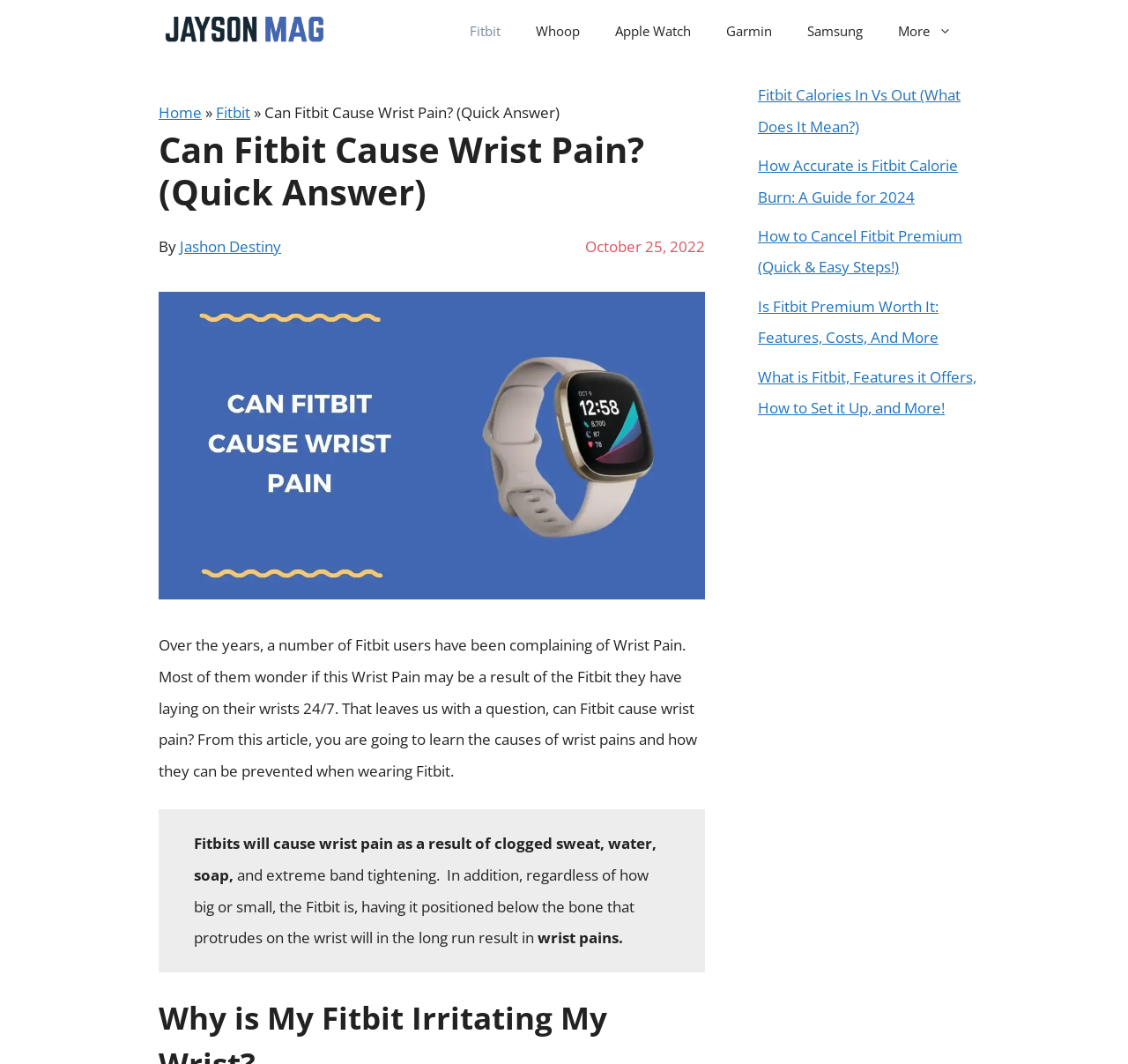Based on the image, please elaborate on the answer to the following question:
What is the author of the article?

The author of the article can be found by looking at the 'By' section, which is located below the main heading. The text 'By' is followed by the author's name, which is Jashon Destiny.